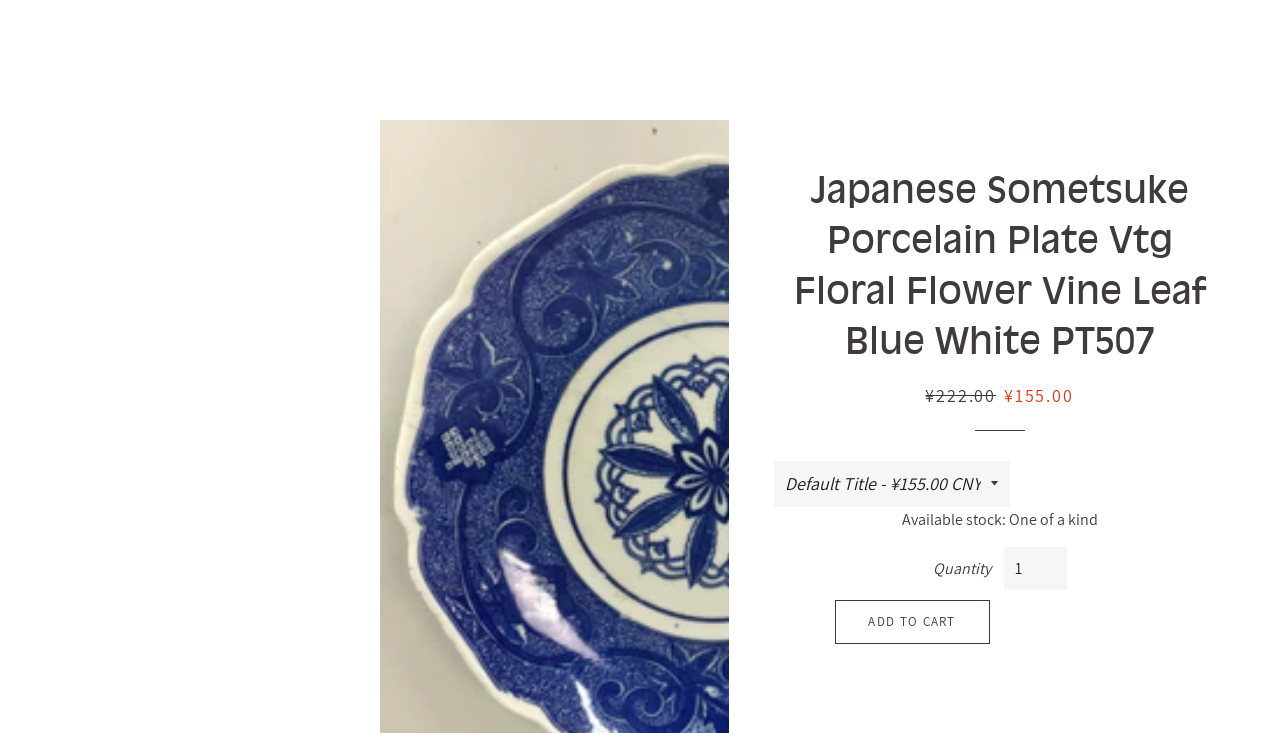Extract the main title from the webpage and generate its text.

Japanese Sometsuke Porcelain Plate Vtg Floral Flower Vine Leaf Blue White PT507